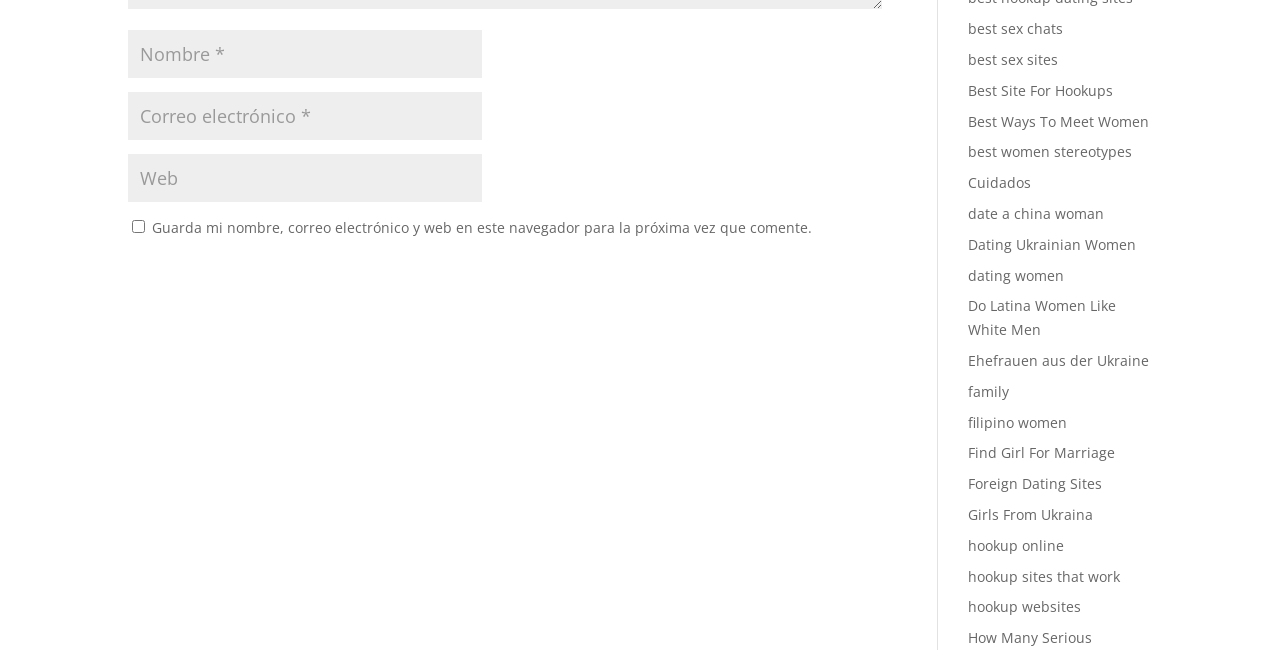Use the details in the image to answer the question thoroughly: 
What is the label of the first textbox?

The first textbox has a StaticText element 'Nombre *' as its label, indicating that it is a required field for the user's name.